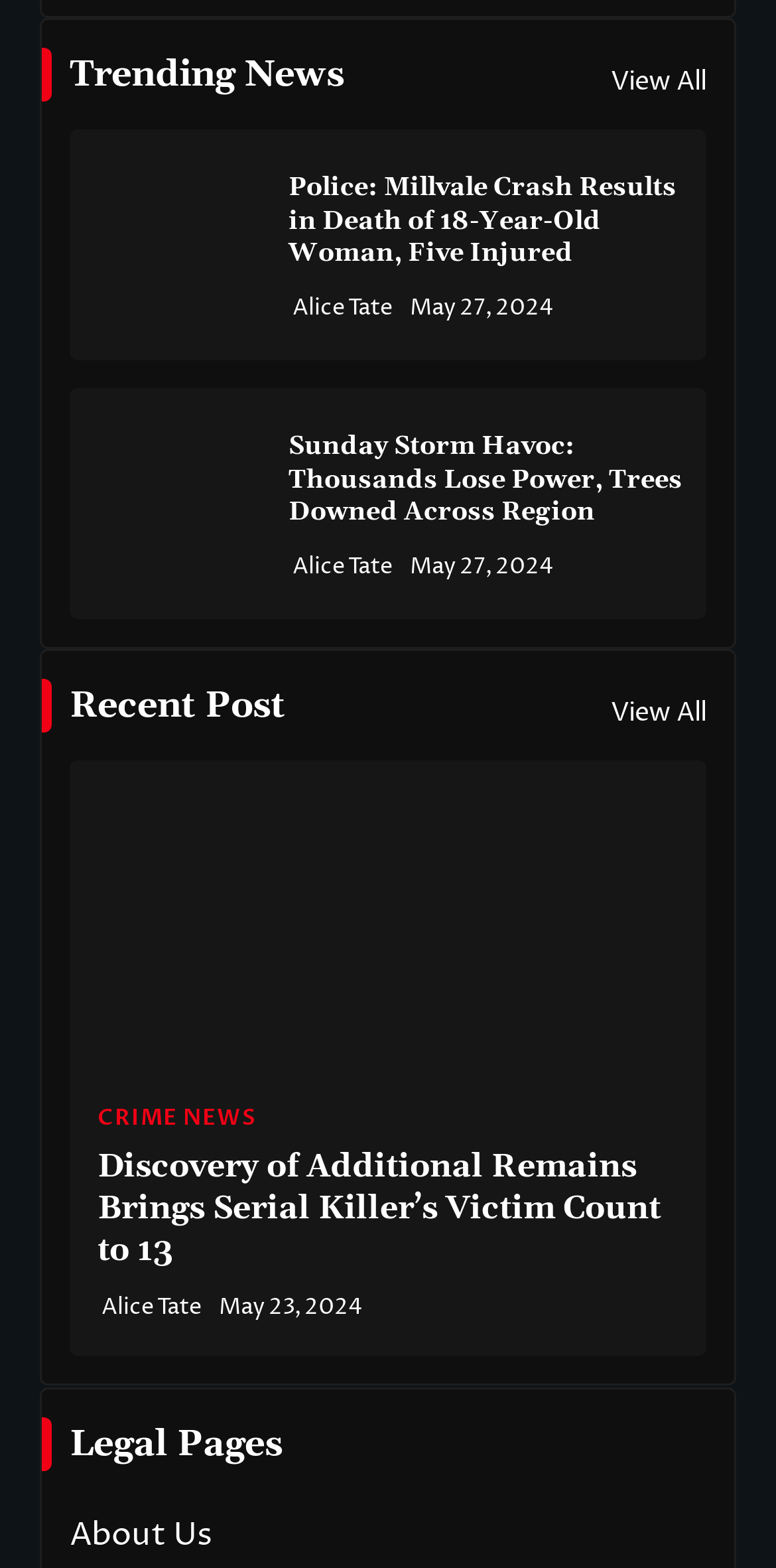Extract the bounding box coordinates for the described element: "View All". The coordinates should be represented as four float numbers between 0 and 1: [left, top, right, bottom].

[0.787, 0.04, 0.91, 0.065]